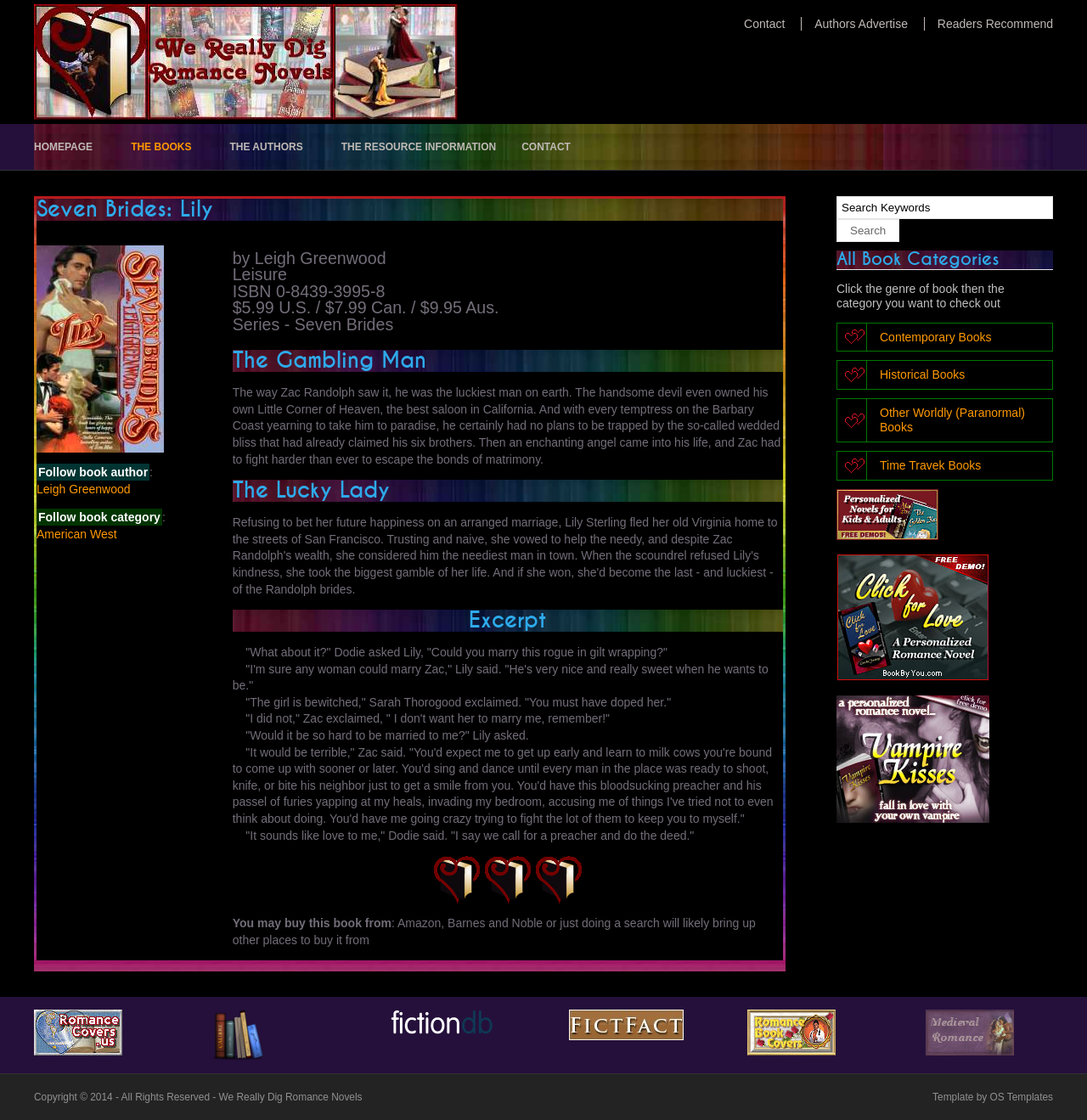What is the price of the book in the US?
Answer the question with as much detail as possible.

The price of the book in the US can be found in the static text element with the text '$5.99 U.S. / $7.99 Can. / $9.95 Aus.' which is located below the book description and above the excerpt.